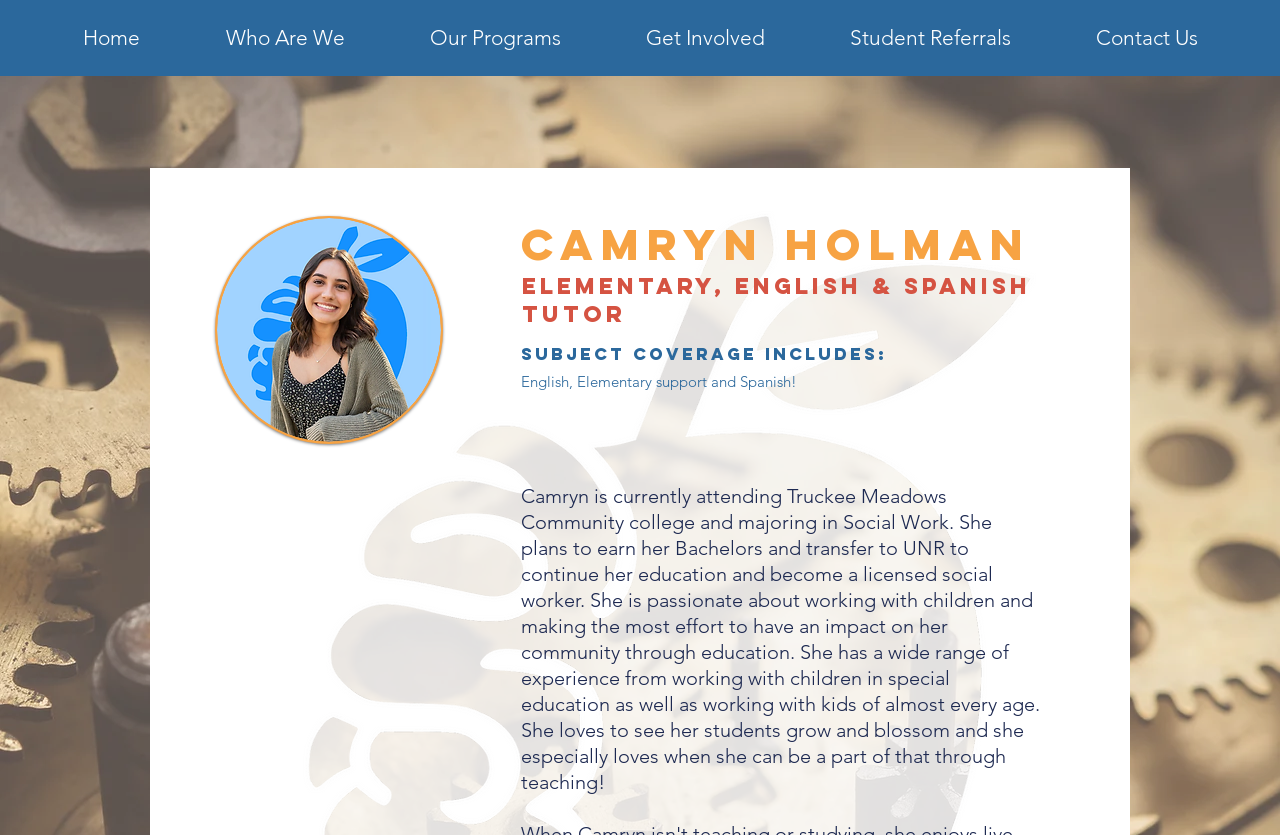Determine the bounding box for the HTML element described here: "Home". The coordinates should be given as [left, top, right, bottom] with each number being a float between 0 and 1.

[0.031, 0.026, 0.143, 0.063]